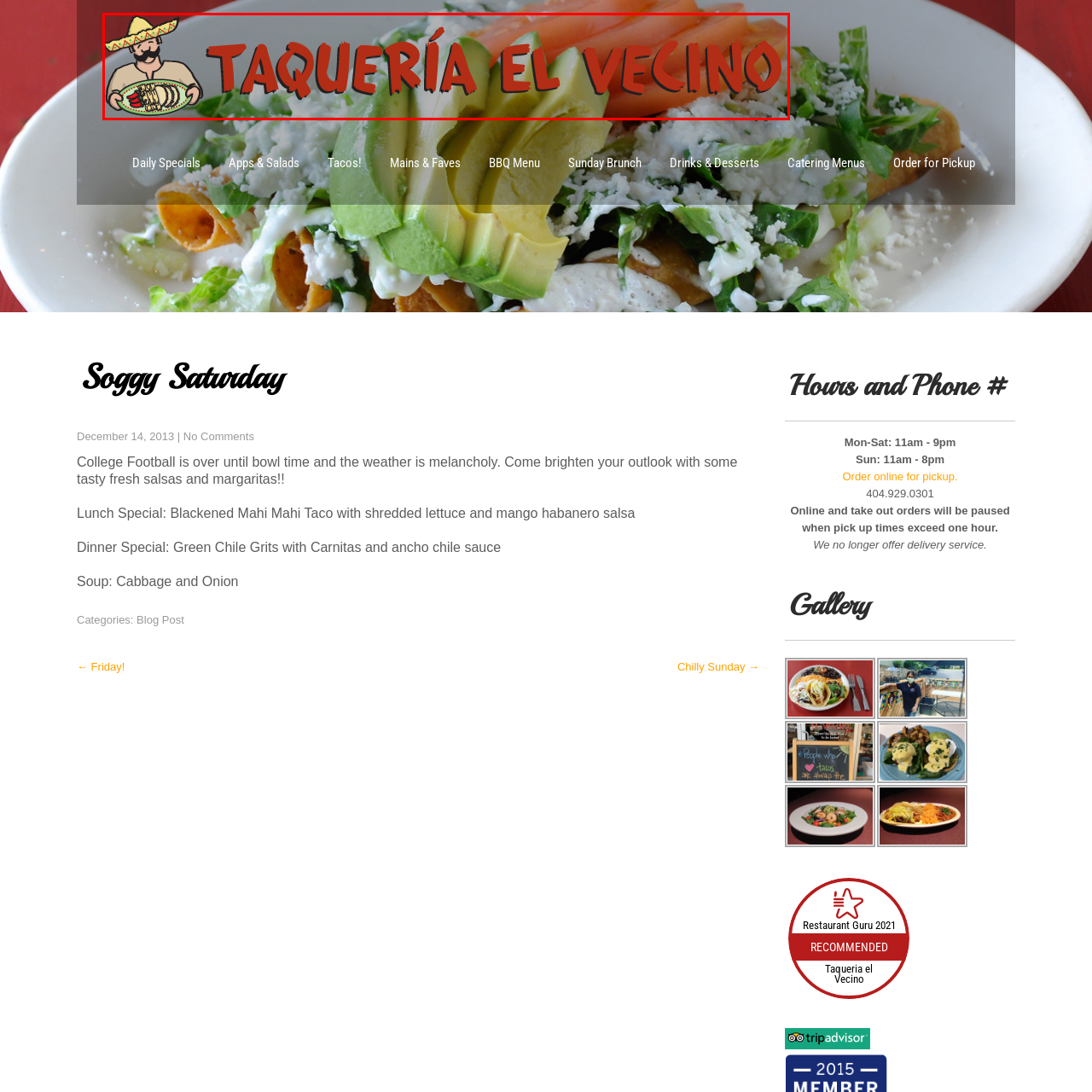View the segment outlined in white, What type of cuisine does the taqueria serve? 
Answer using one word or phrase.

Mexican